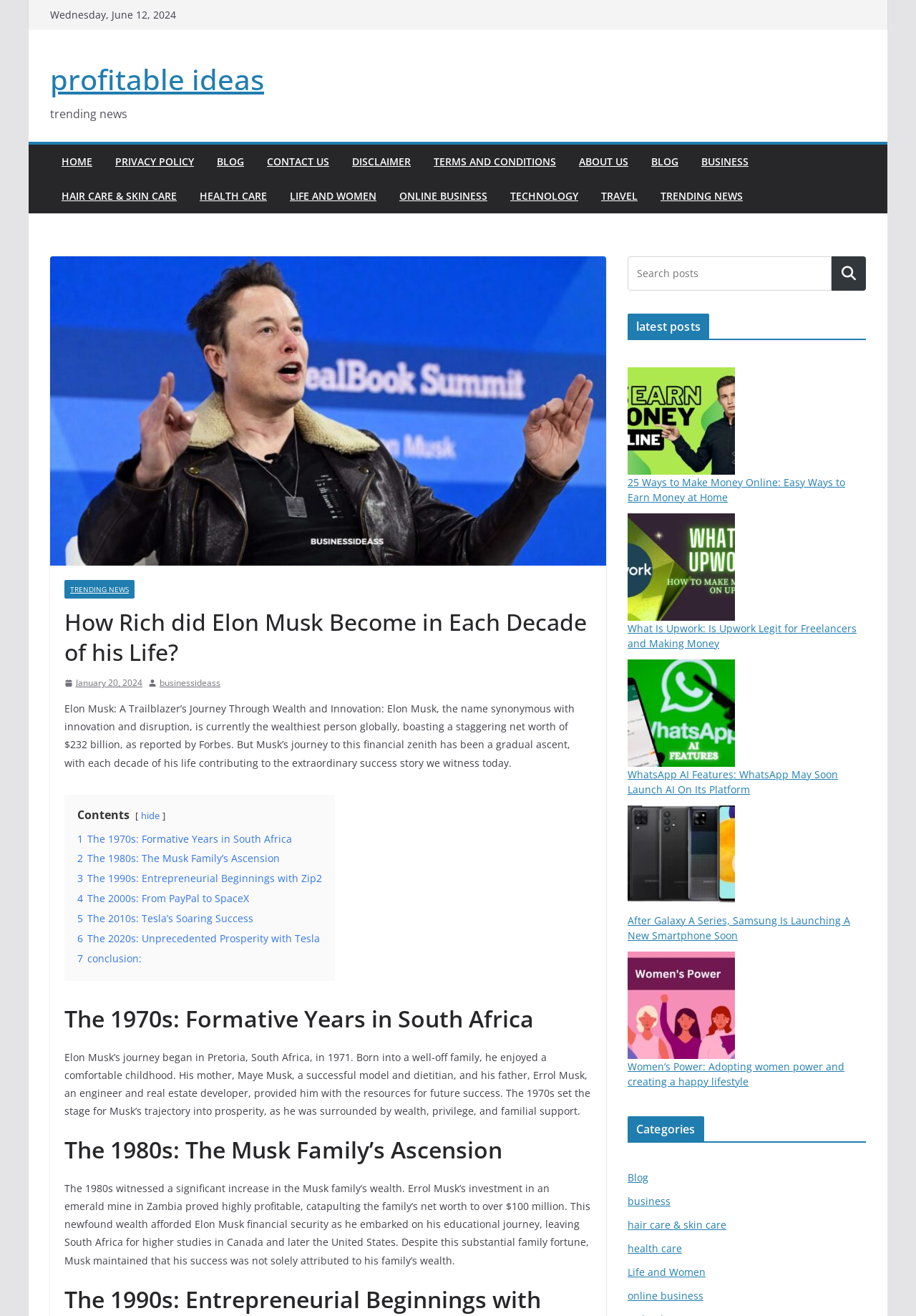Predict the bounding box coordinates of the area that should be clicked to accomplish the following instruction: "Search for something". The bounding box coordinates should consist of four float numbers between 0 and 1, i.e., [left, top, right, bottom].

[0.908, 0.195, 0.945, 0.221]